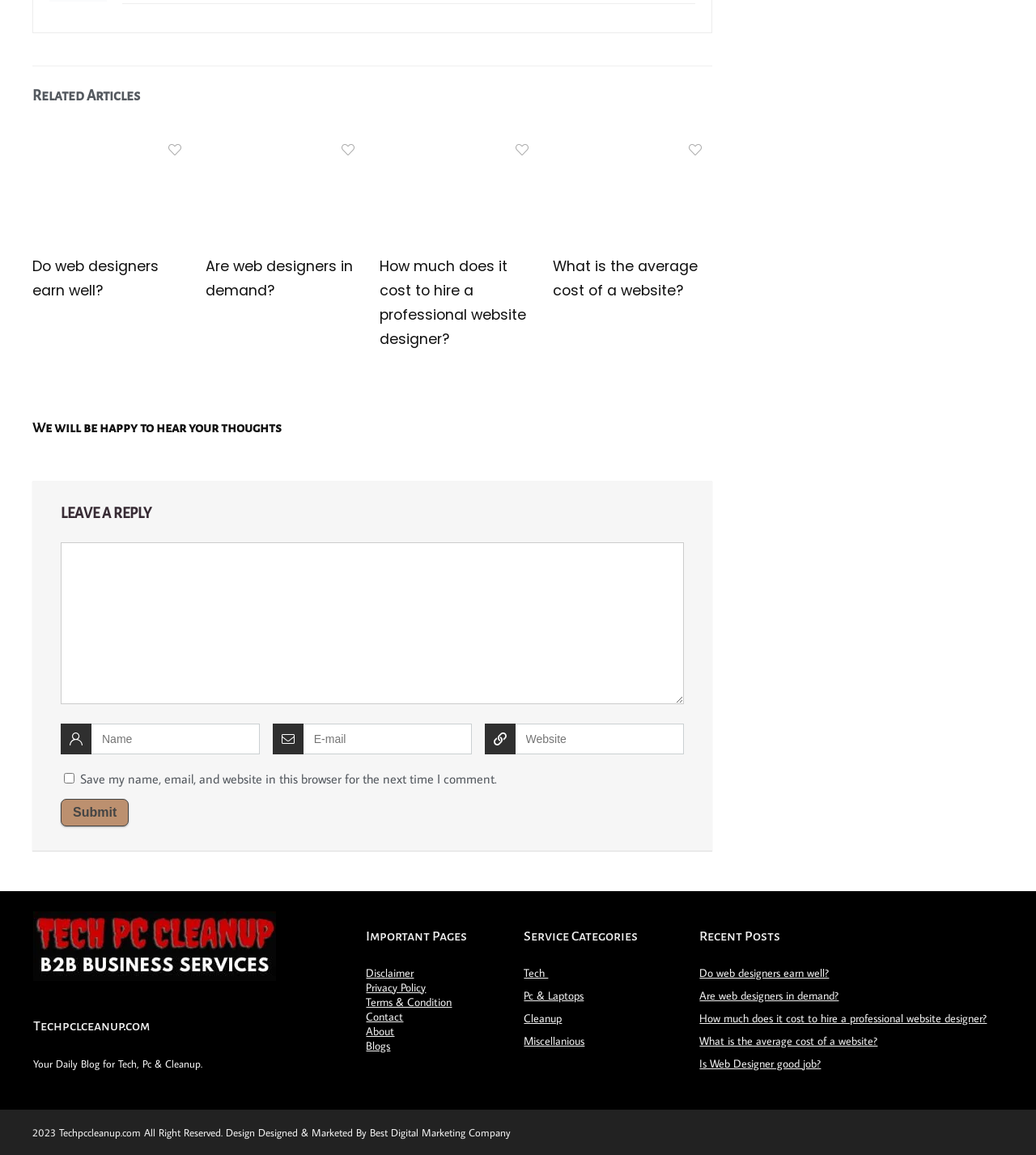Kindly provide the bounding box coordinates of the section you need to click on to fulfill the given instruction: "Click on the 'Submit' button".

[0.059, 0.691, 0.124, 0.715]